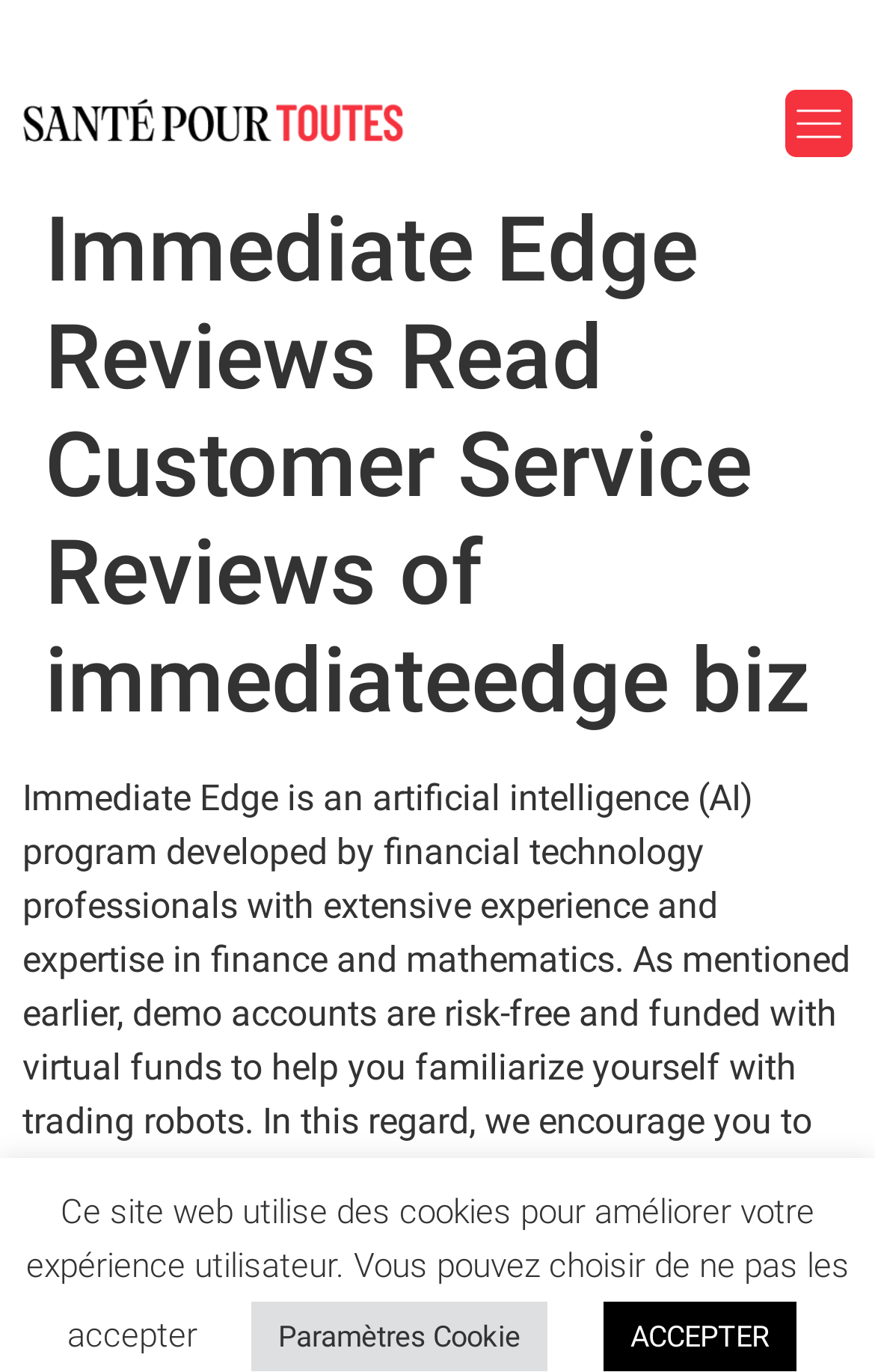Please reply to the following question with a single word or a short phrase:
What is the purpose of demo accounts?

Risk-free and funded with virtual funds